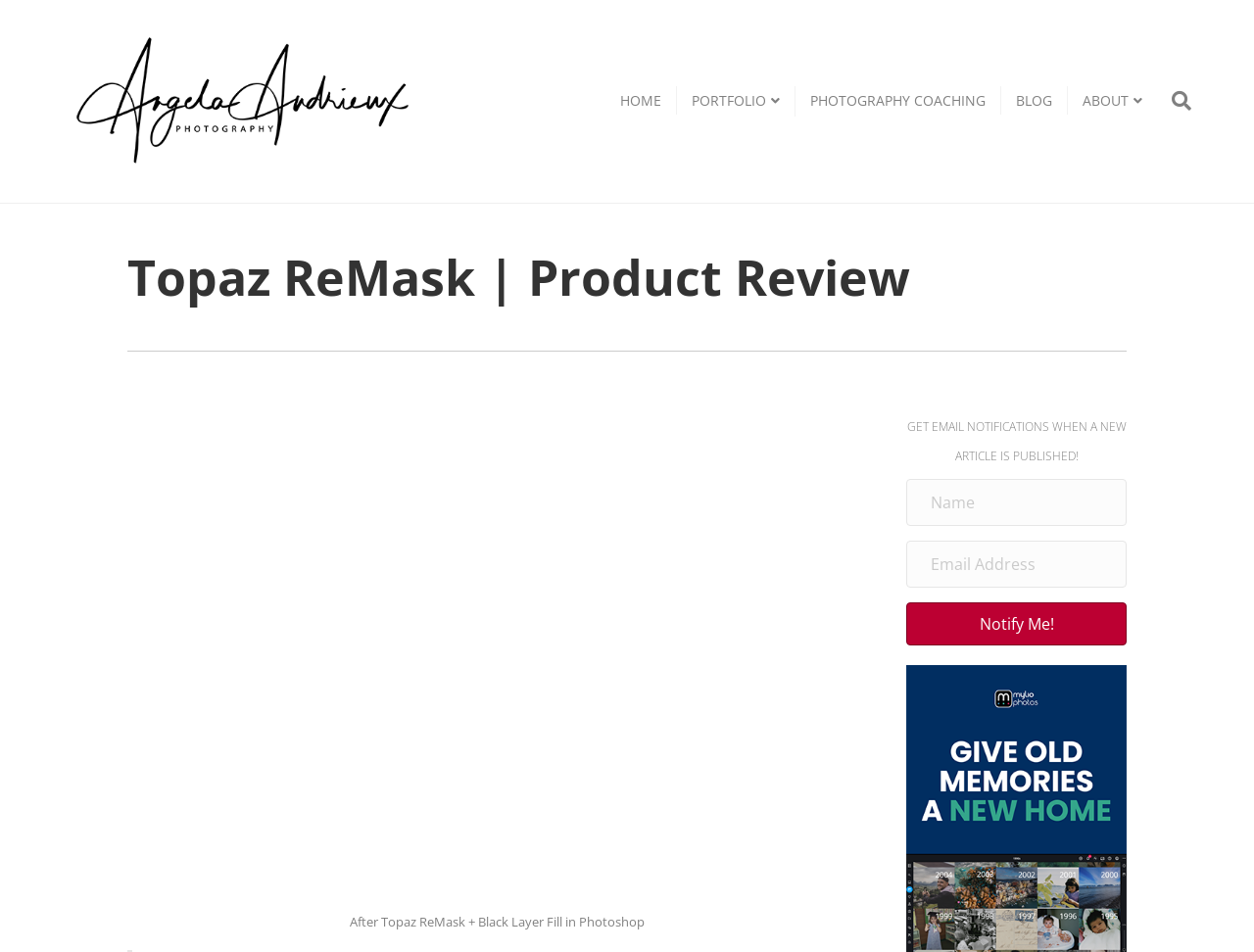What is the product being reviewed?
Give a single word or phrase as your answer by examining the image.

Topaz ReMask